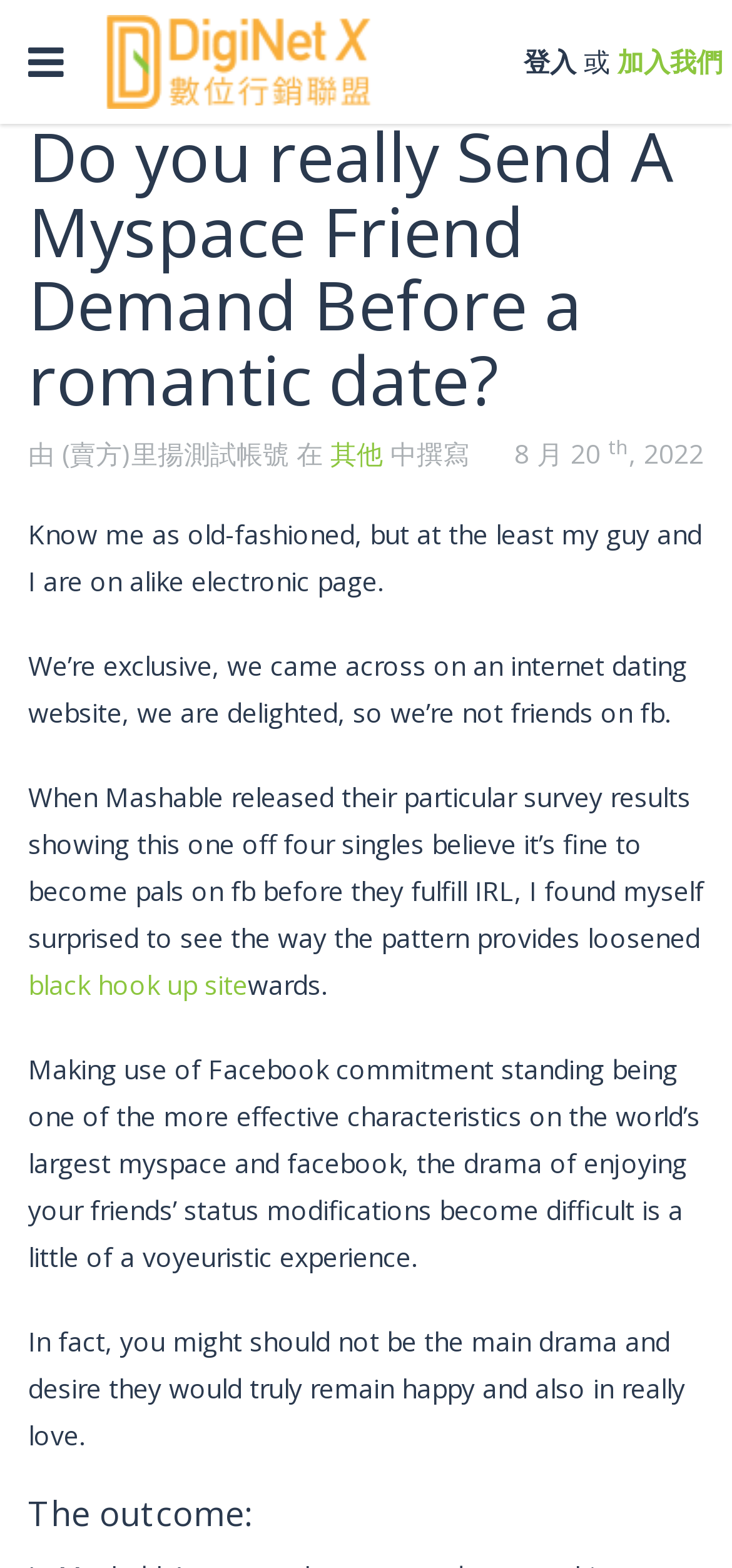Provide a short answer using a single word or phrase for the following question: 
What is the date of the article?

8 月 20, 2022